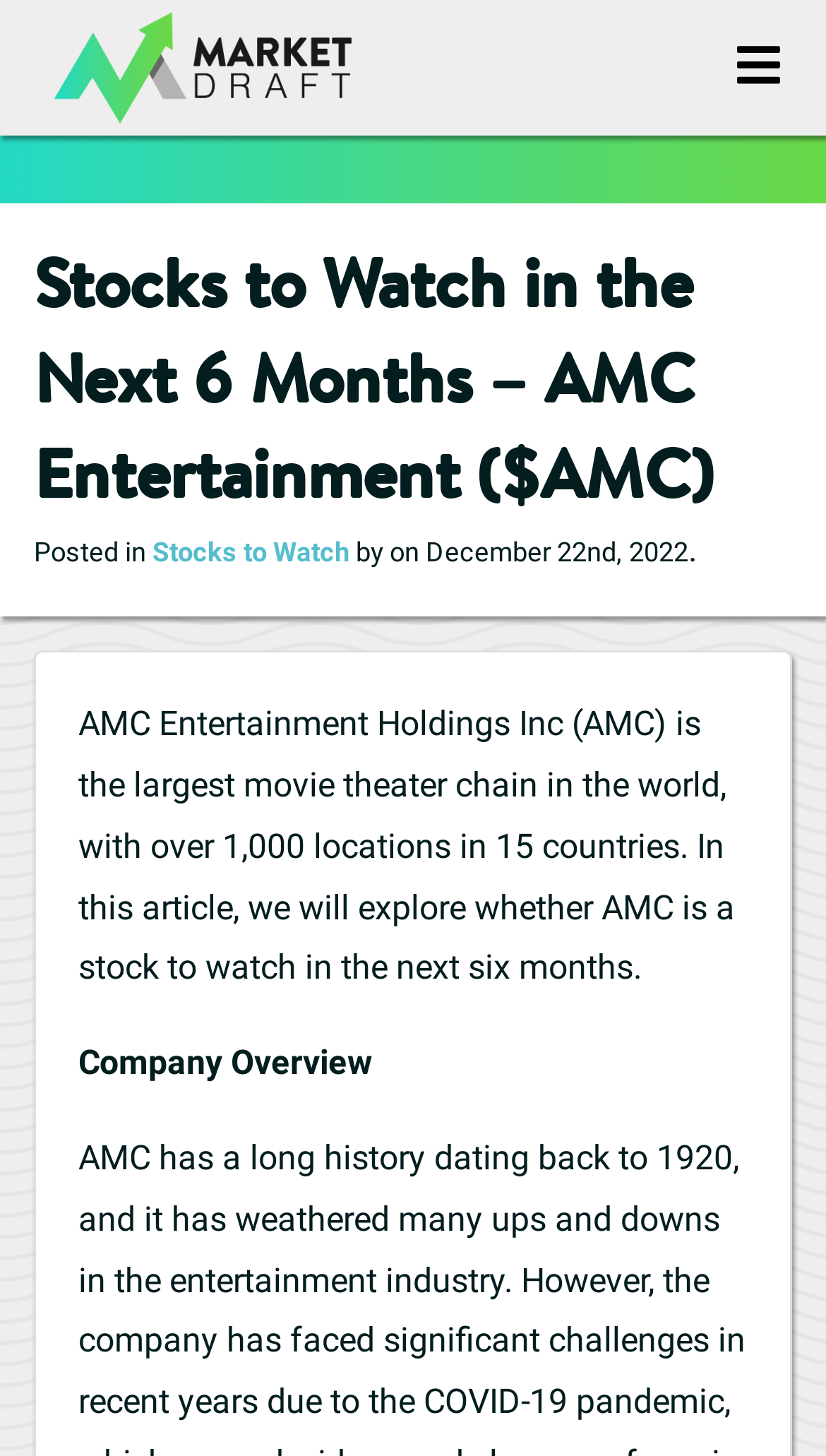What is the name of the company being discussed?
Using the image as a reference, give a one-word or short phrase answer.

AMC Entertainment Holdings Inc